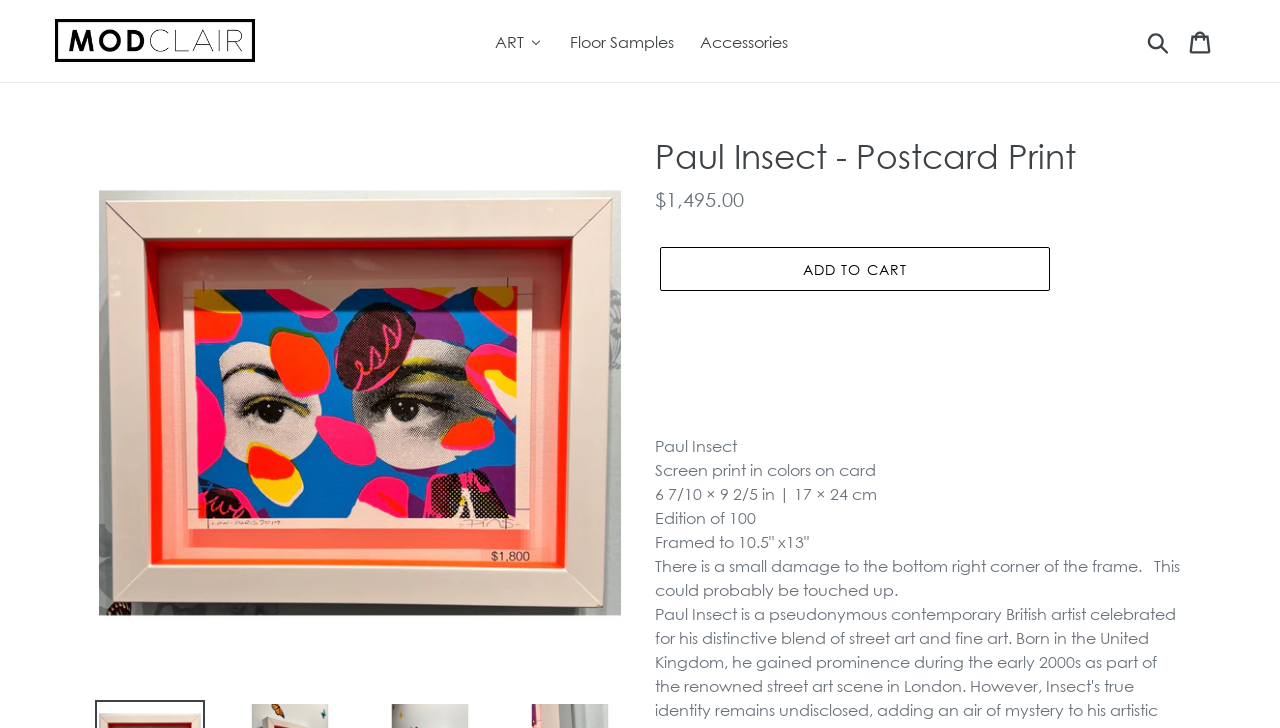Refer to the image and offer a detailed explanation in response to the question: What is the size of the print?

I found the size of the print by reading the static text '6 7/10 × 9 2/5 in | 17 × 24 cm' which describes the dimensions of the print.